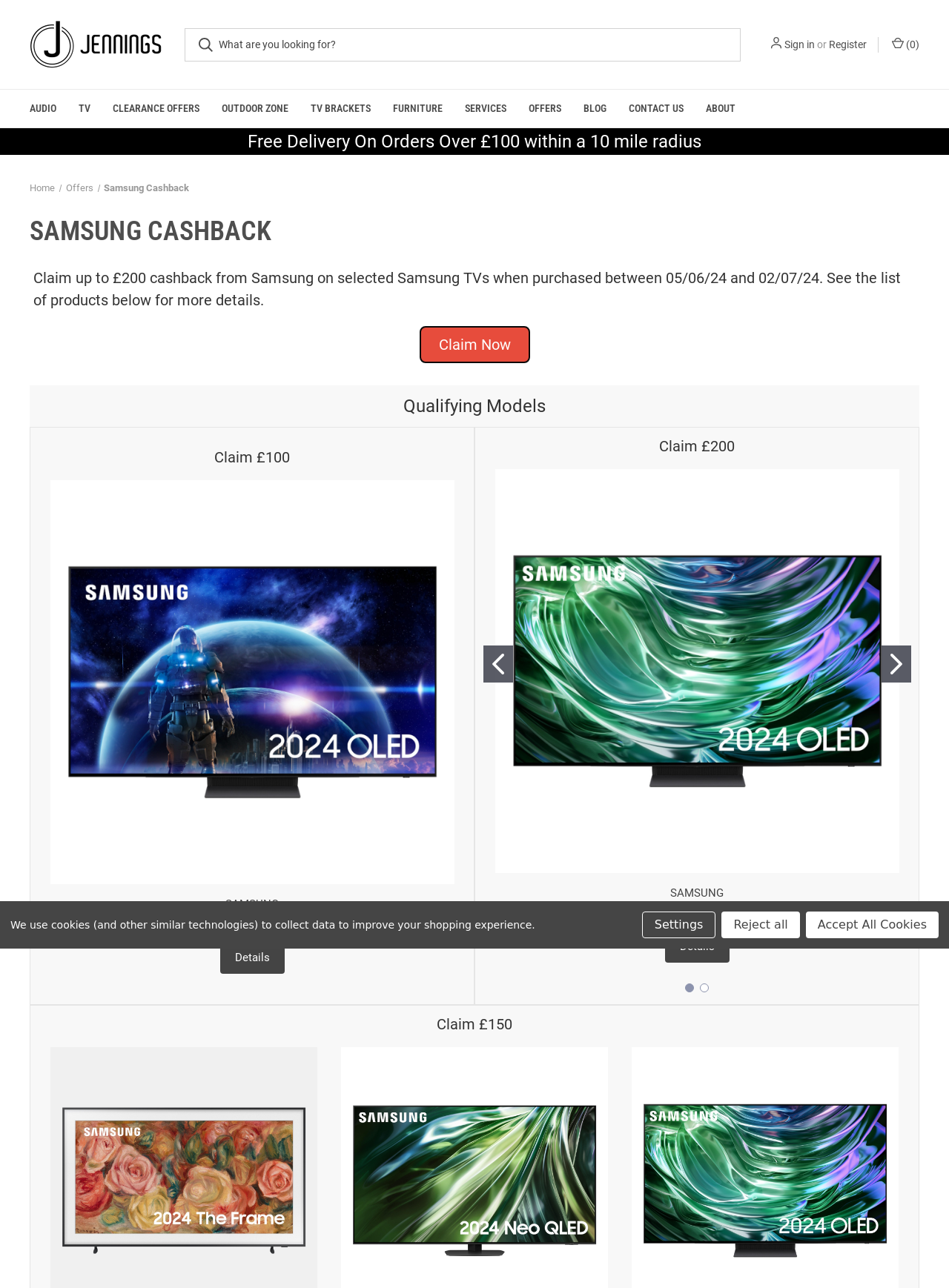What is the cashback amount for QE48S90DA 2024 48" OLED TV?
Based on the screenshot, give a detailed explanation to answer the question.

I found the answer by looking at the 'Qualifying Models' section, where it lists the QE48S90DA 2024 48" OLED TV with a cashback amount of £100.